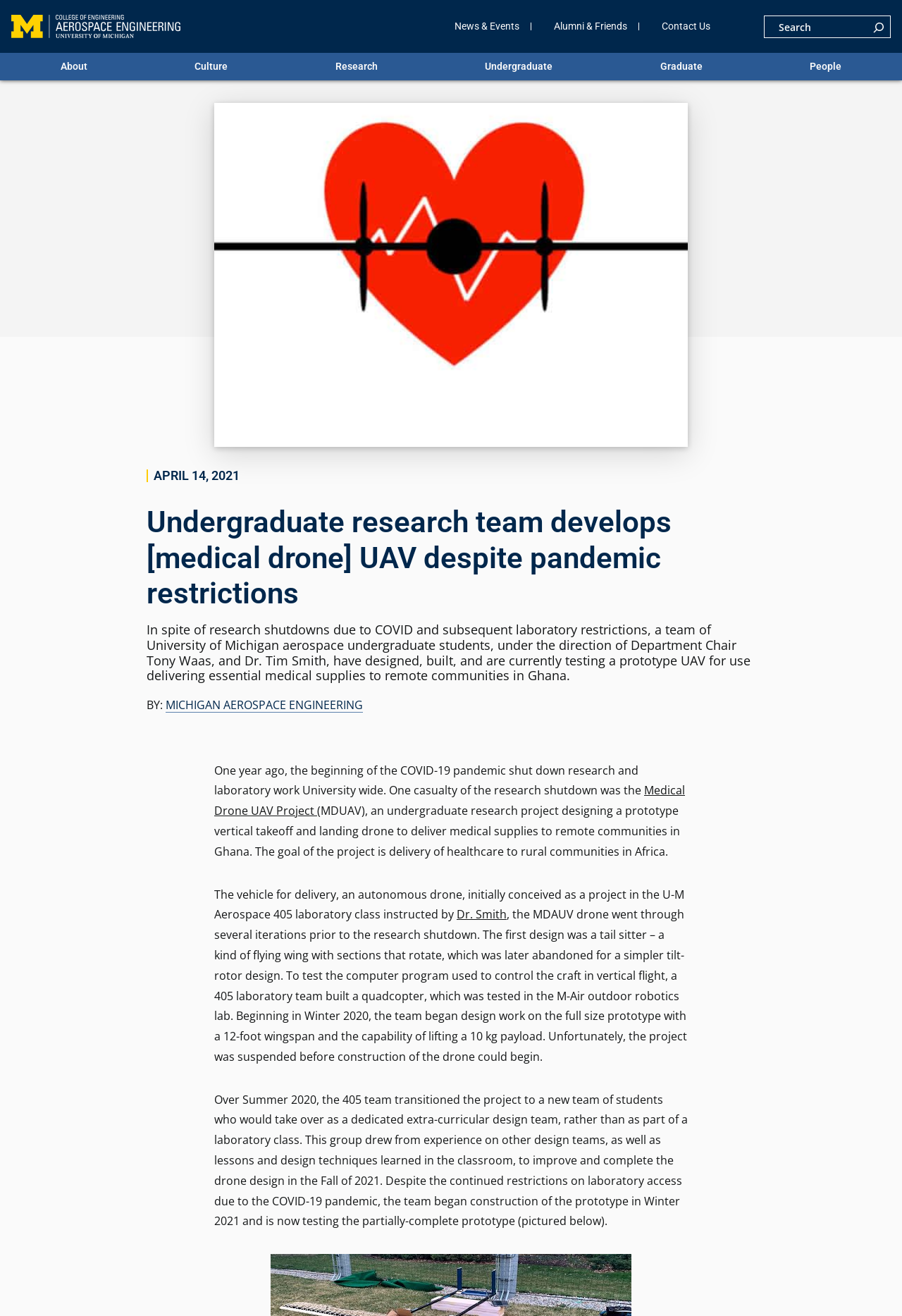Can you find and provide the main heading text of this webpage?

Undergraduate research team develops [medical drone] UAV despite pandemic restrictions